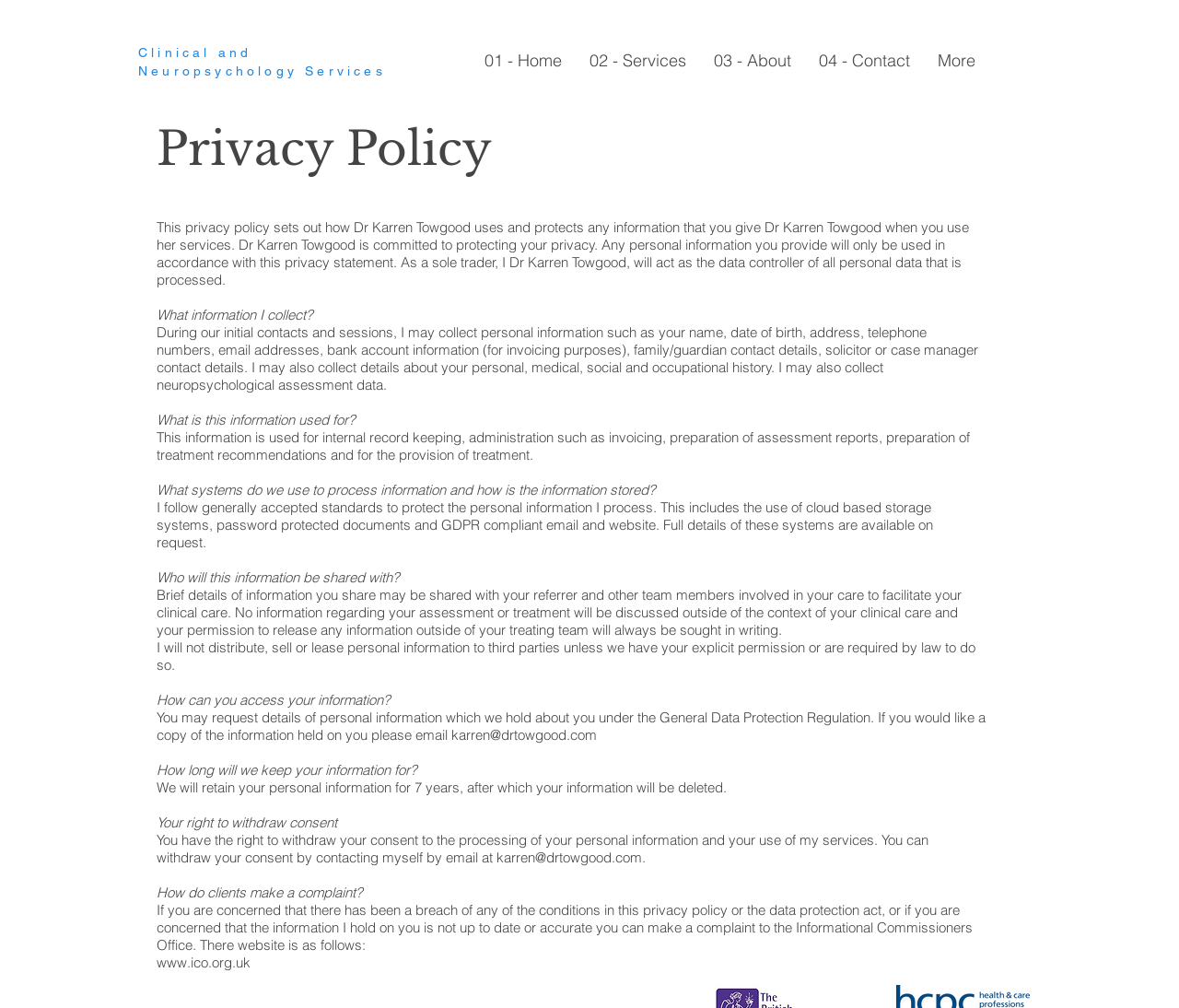Provide a brief response in the form of a single word or phrase:
How long does Dr Karren Towgood retain personal information?

7 years